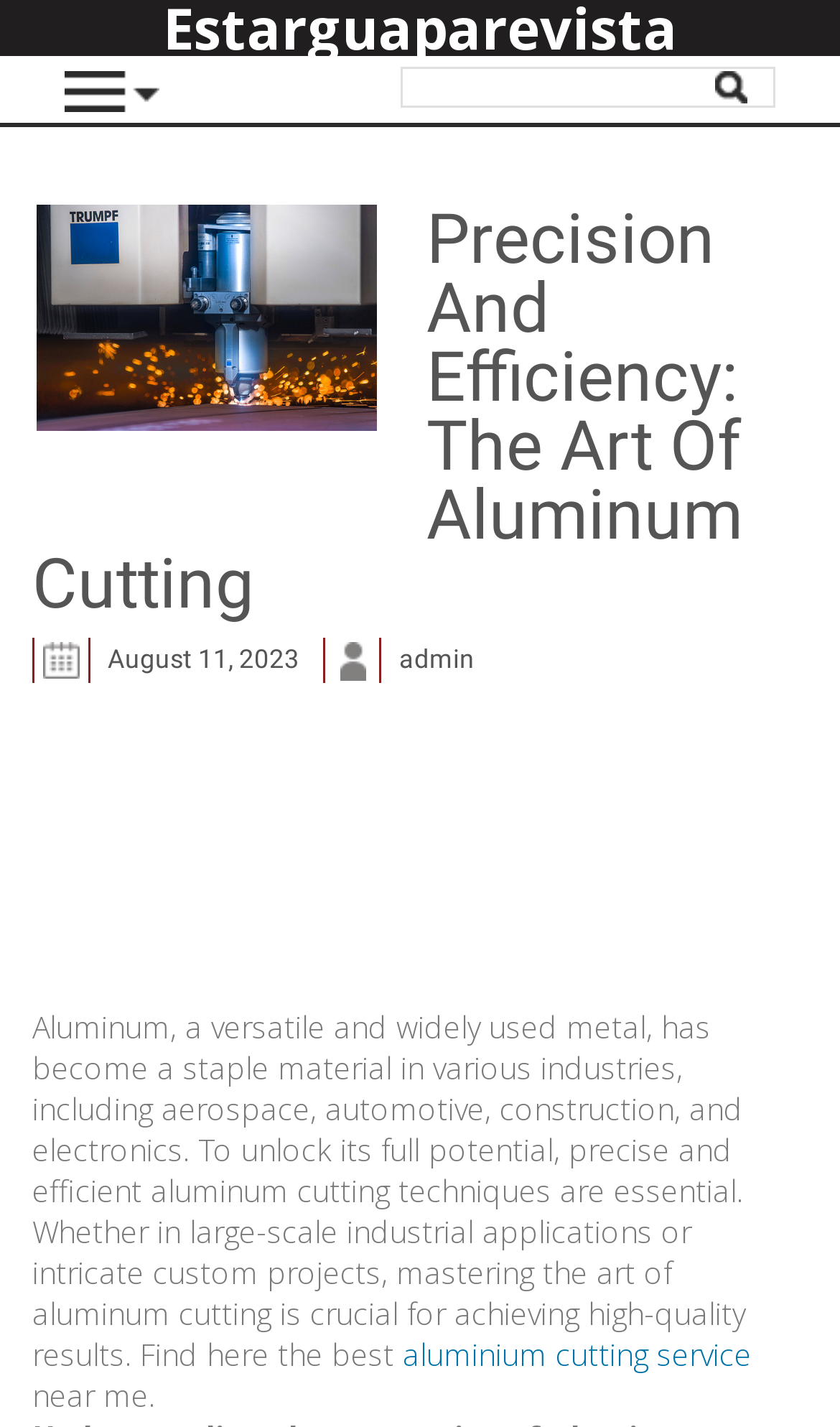What is the purpose of mastering aluminum cutting techniques?
Using the image, provide a concise answer in one word or a short phrase.

Achieving high-quality results